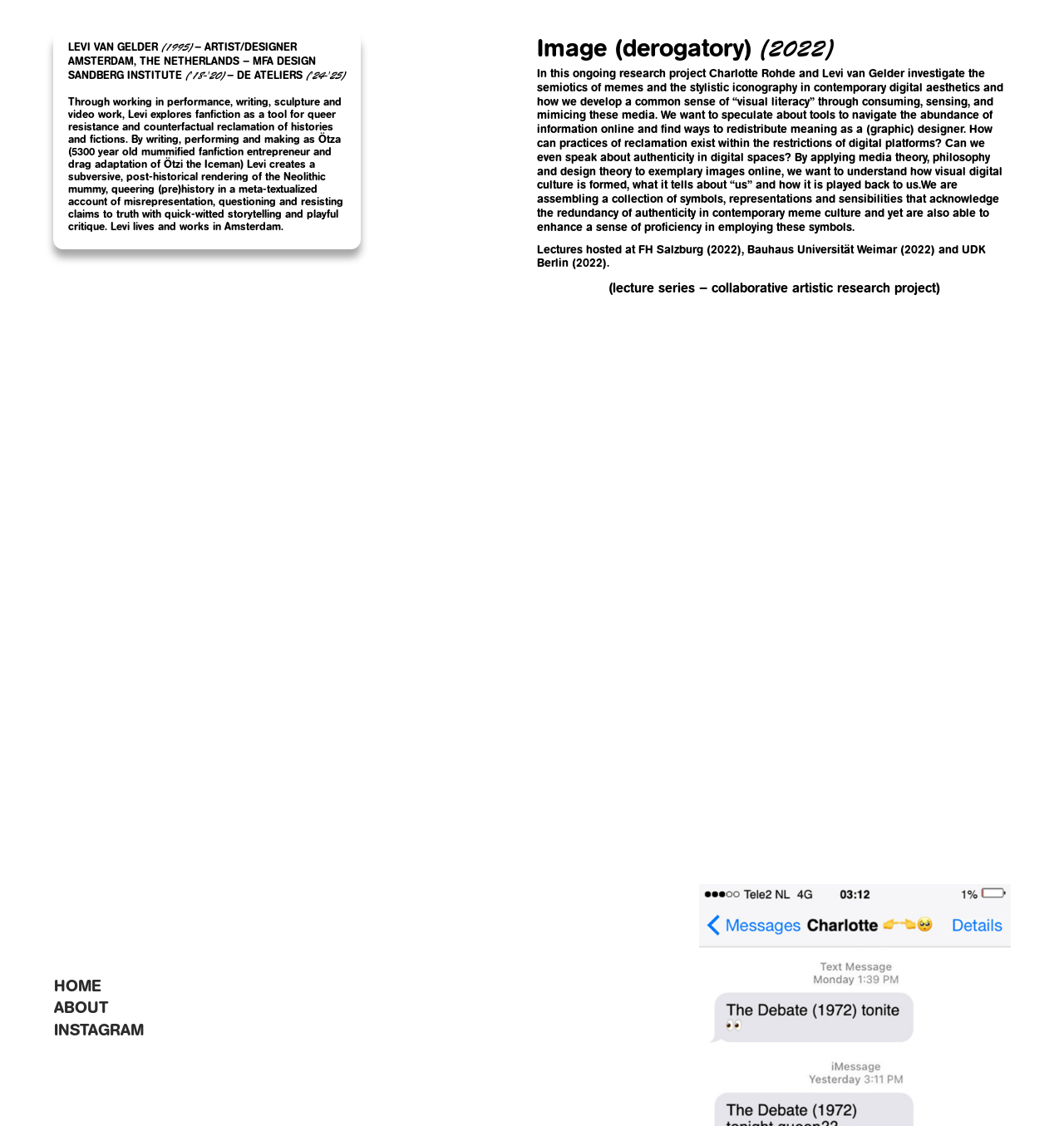Respond with a single word or phrase for the following question: 
What is the name of the artist?

Levi van Gelder